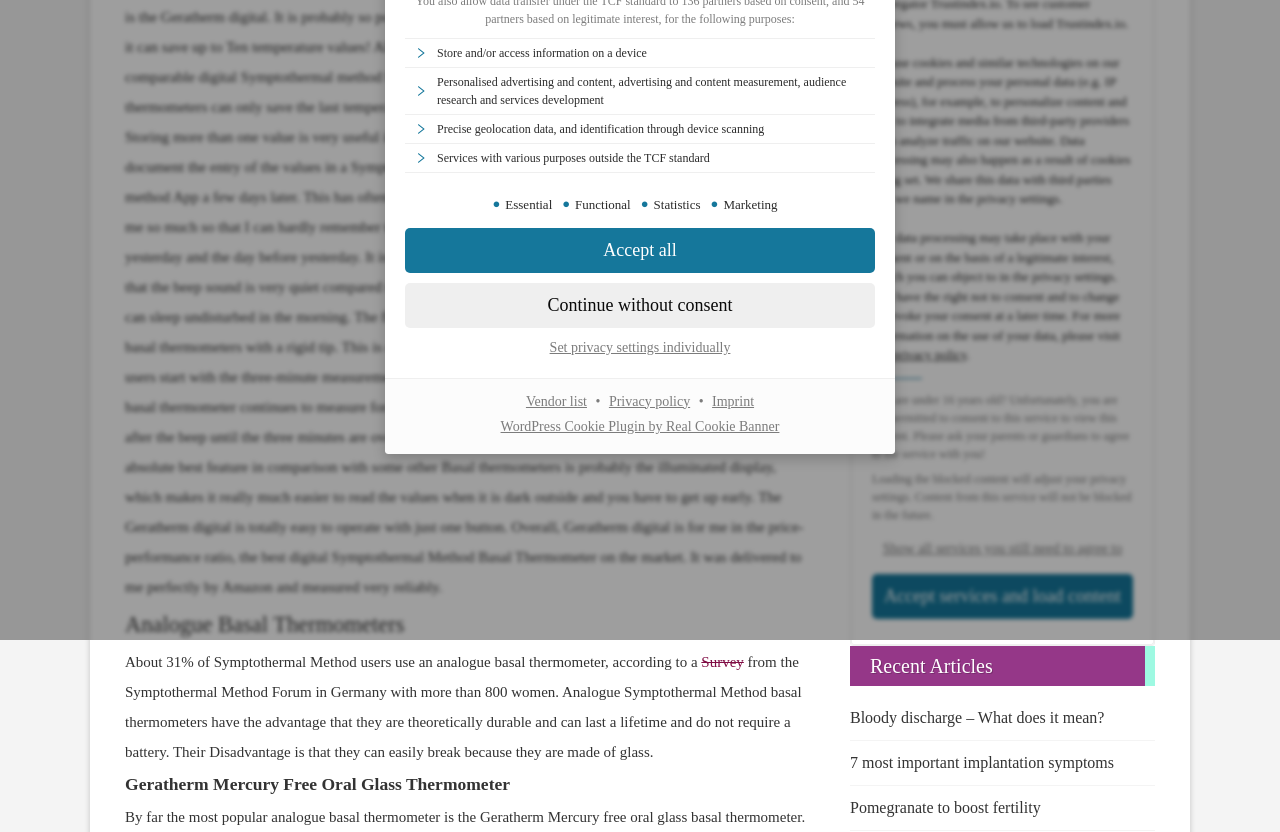Find the bounding box coordinates for the HTML element specified by: "Accept services and load content".

[0.681, 0.689, 0.885, 0.744]